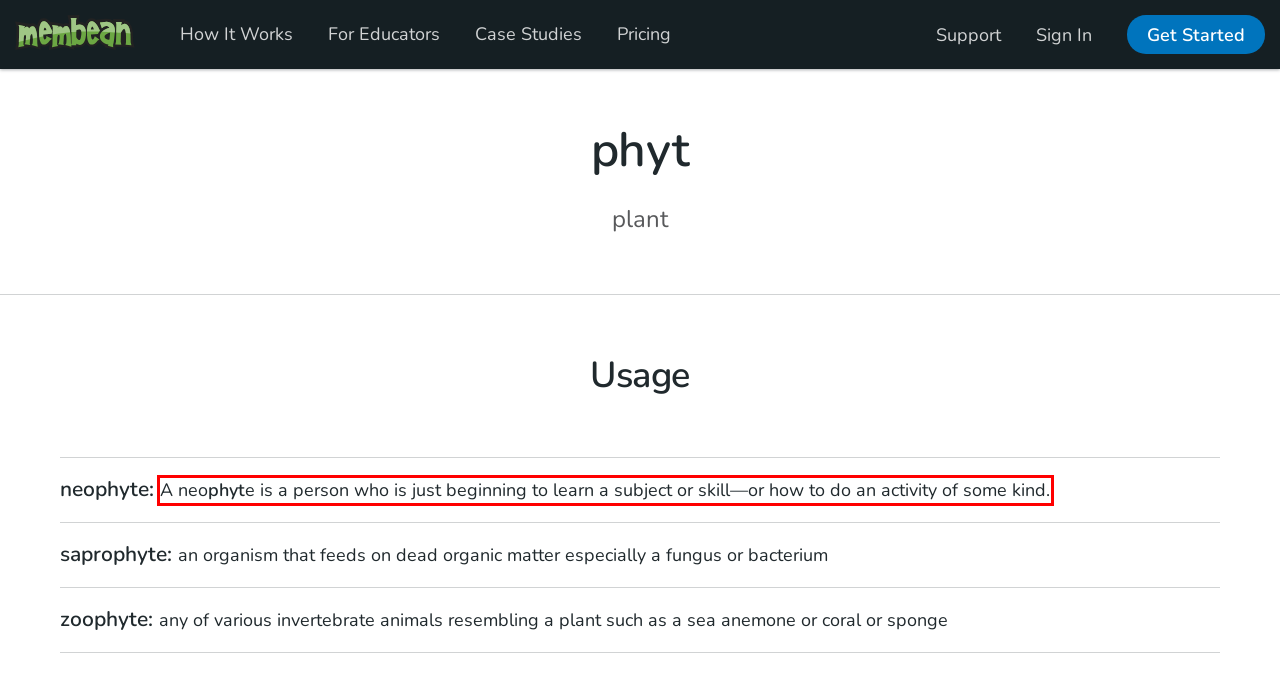Using the provided webpage screenshot, recognize the text content in the area marked by the red bounding box.

A neophyte is a person who is just beginning to learn a subject or skill—or how to do an activity of some kind.